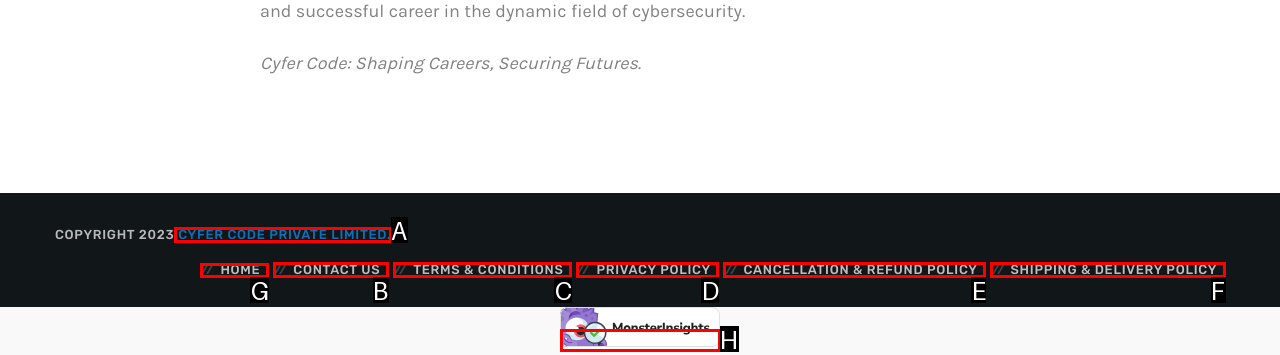Find the option you need to click to complete the following instruction: Go to home page
Answer with the corresponding letter from the choices given directly.

G